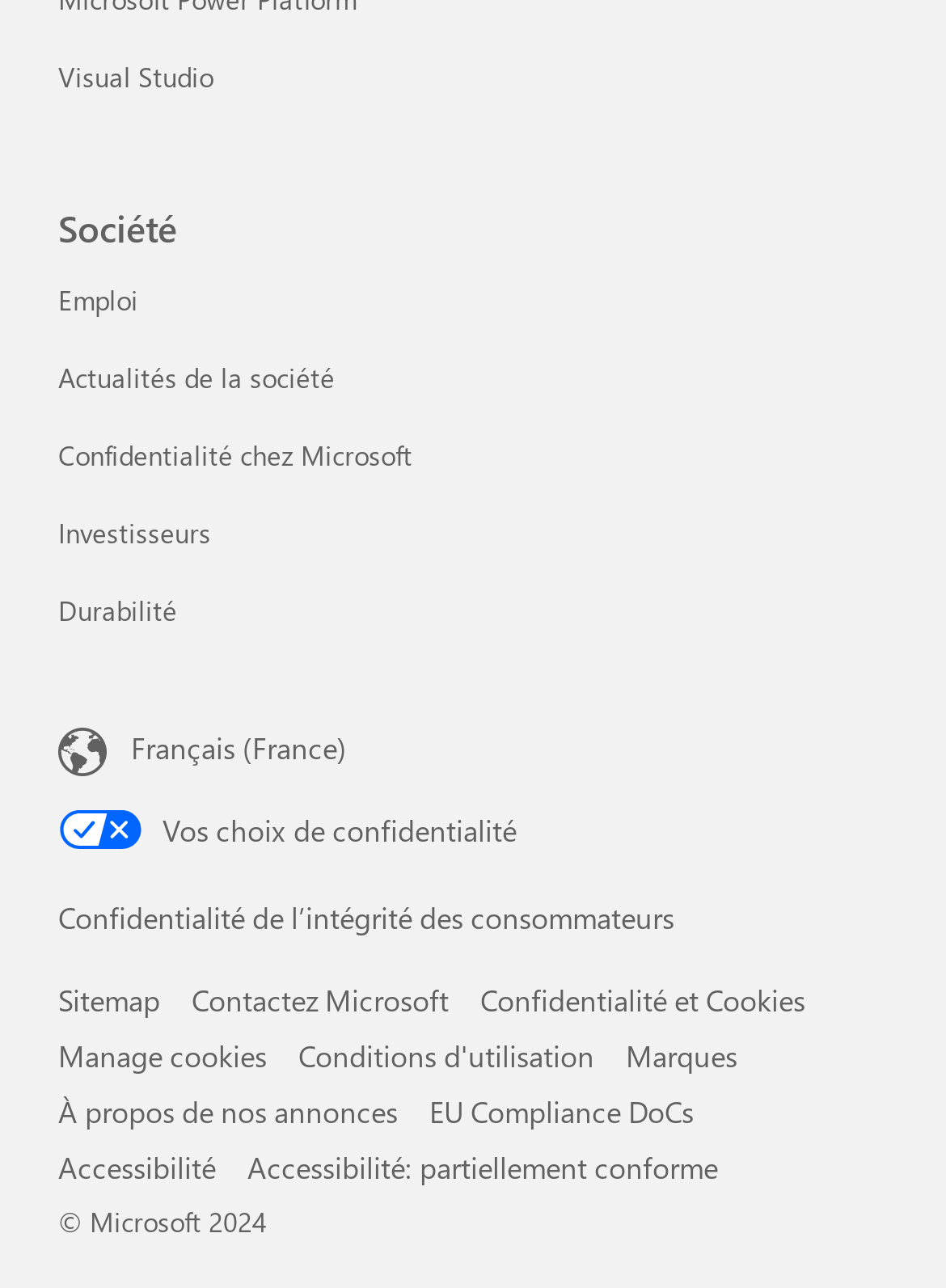Based on the image, provide a detailed response to the question:
What is the company's name?

The company's name can be inferred from the copyright information at the bottom of the page, which states '© Microsoft 2024'.